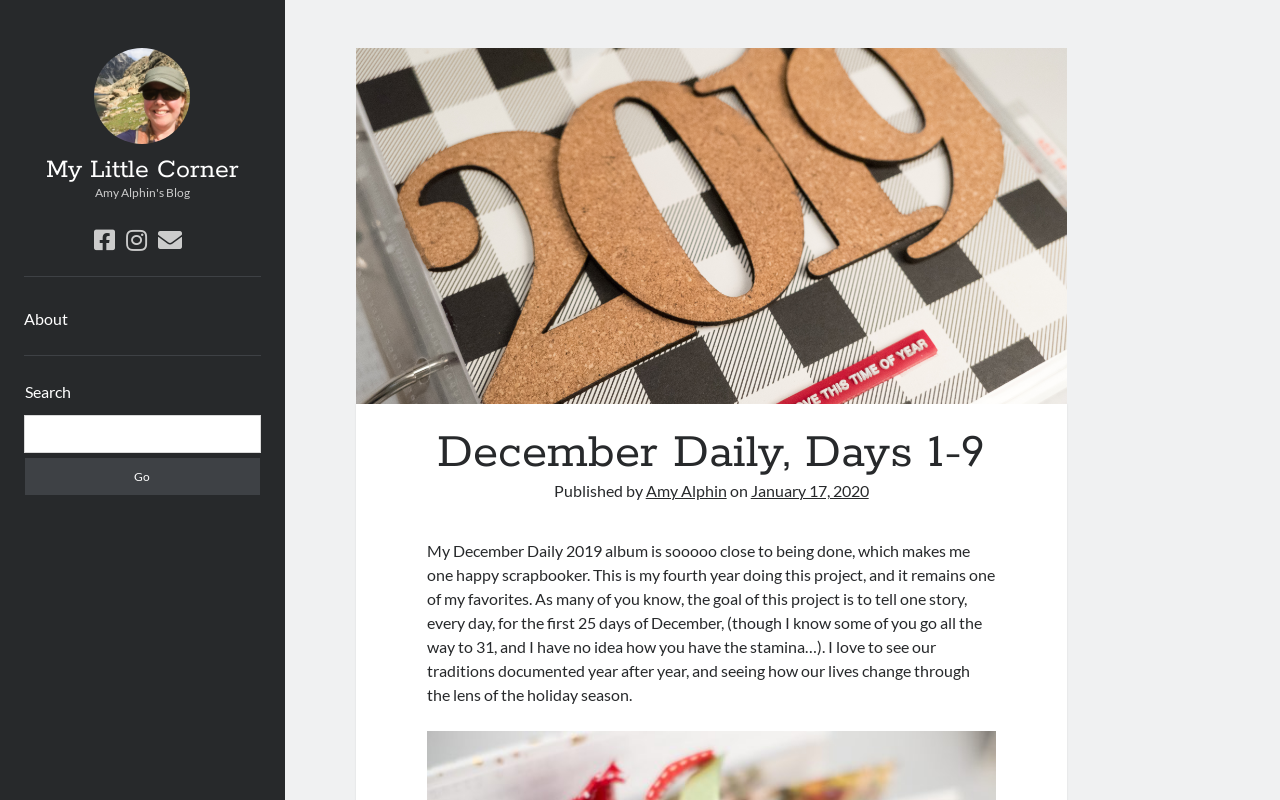Locate the bounding box coordinates of the clickable region to complete the following instruction: "visit Amy Alphin's page."

[0.504, 0.601, 0.568, 0.624]